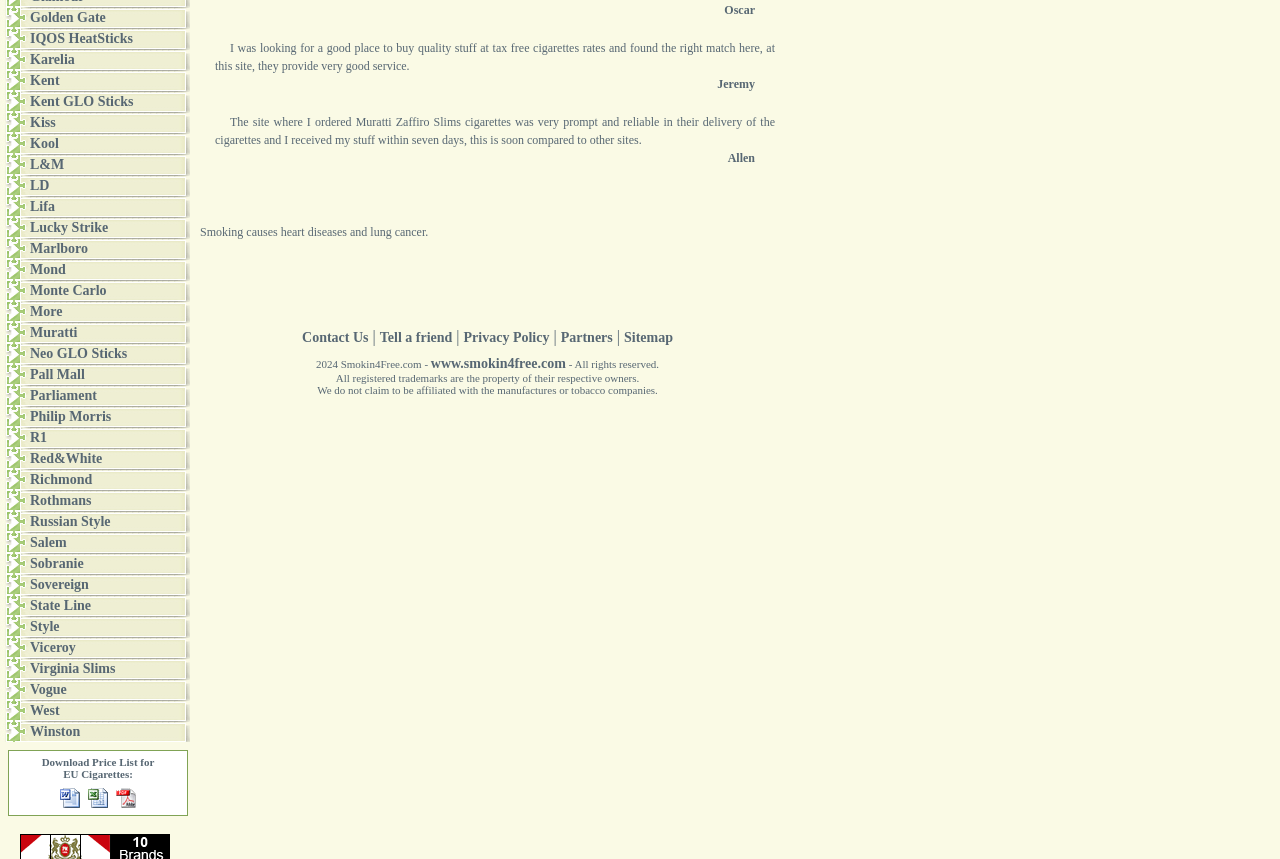For the element described, predict the bounding box coordinates as (top-left x, top-left y, bottom-right x, bottom-right y). All values should be between 0 and 1. Element description: Monte Carlo

[0.023, 0.329, 0.083, 0.346]